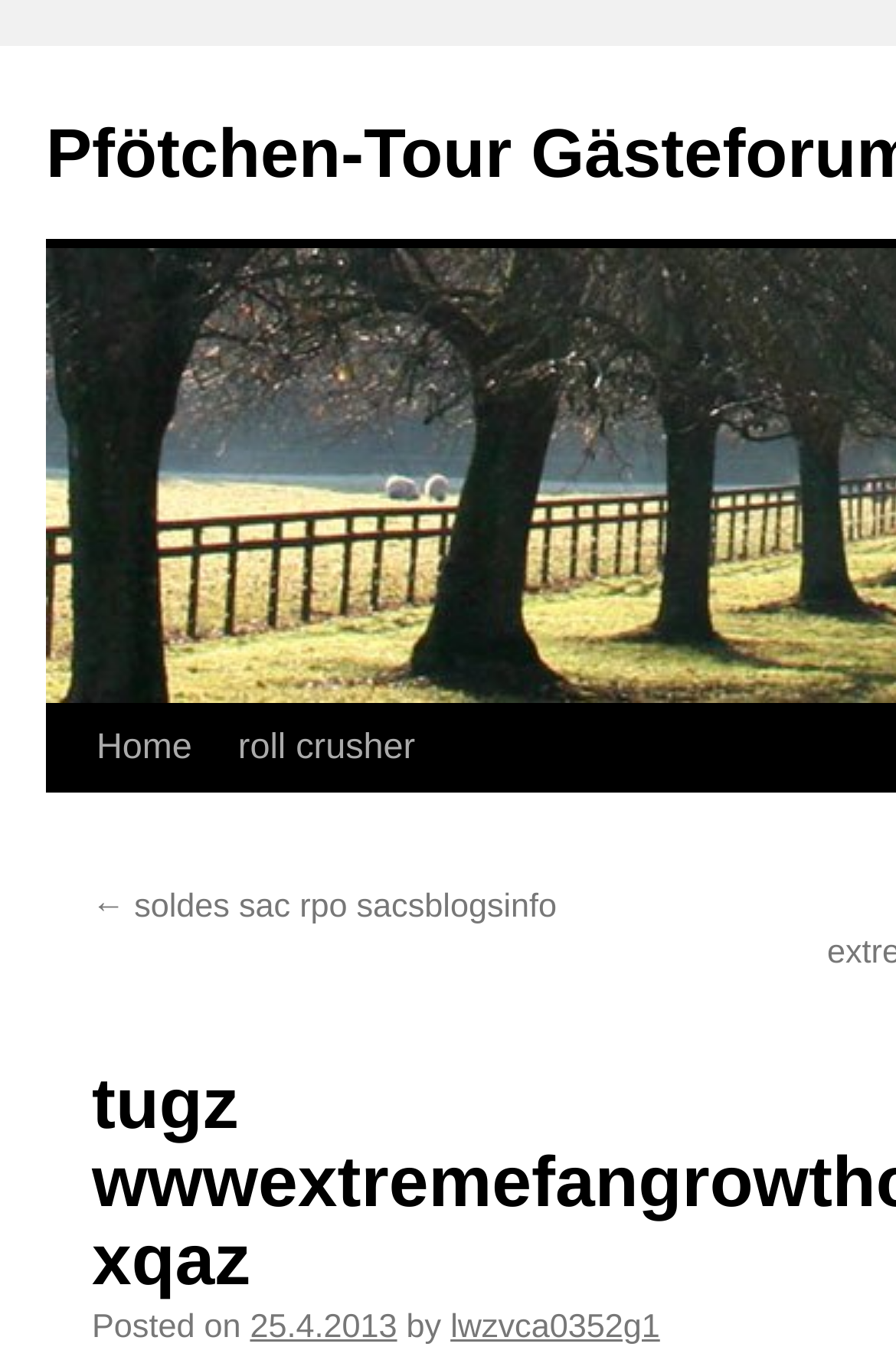Based on the image, please elaborate on the answer to the following question:
How many links are there in the main navigation?

There are two links in the main navigation, 'Home' and 'roll crusher', which are located at the top of the page with bounding boxes of [0.082, 0.519, 0.24, 0.583] and [0.24, 0.519, 0.489, 0.583] respectively.